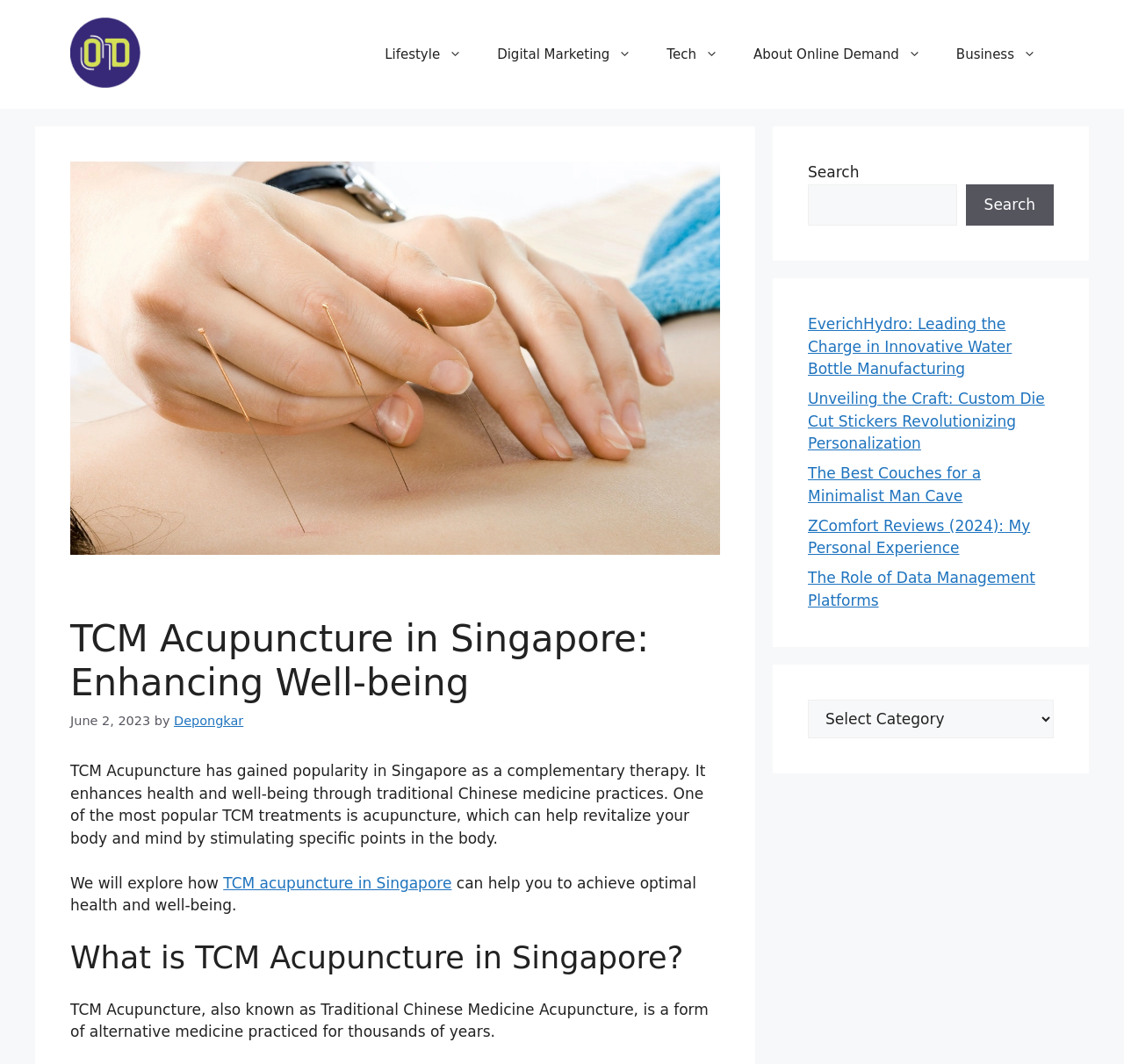Who is the author of this blog post?
Please provide a single word or phrase as the answer based on the screenshot.

Depongkar